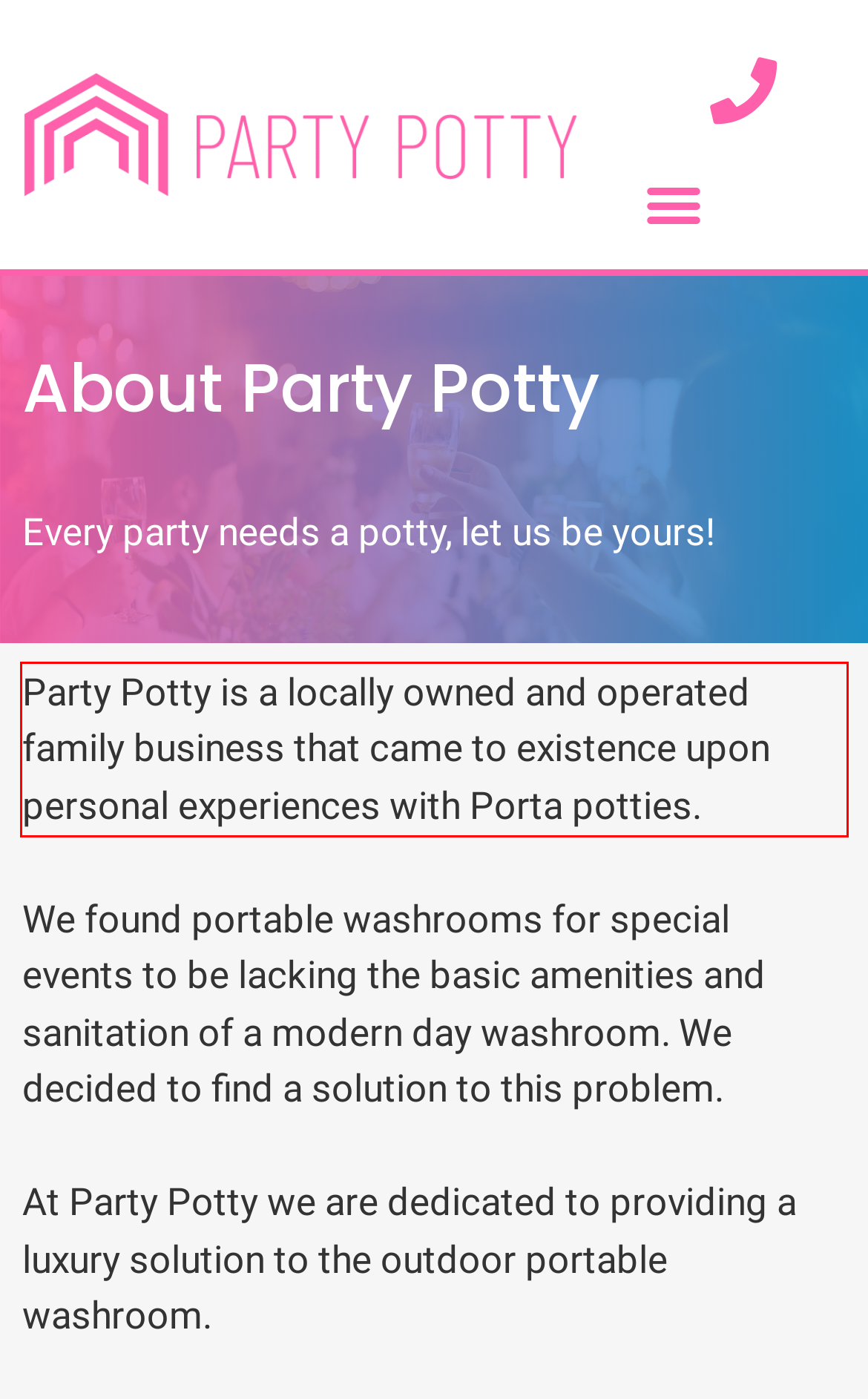You have a screenshot of a webpage, and there is a red bounding box around a UI element. Utilize OCR to extract the text within this red bounding box.

Party Potty is a locally owned and operated family business that came to existence upon personal experiences with Porta potties.